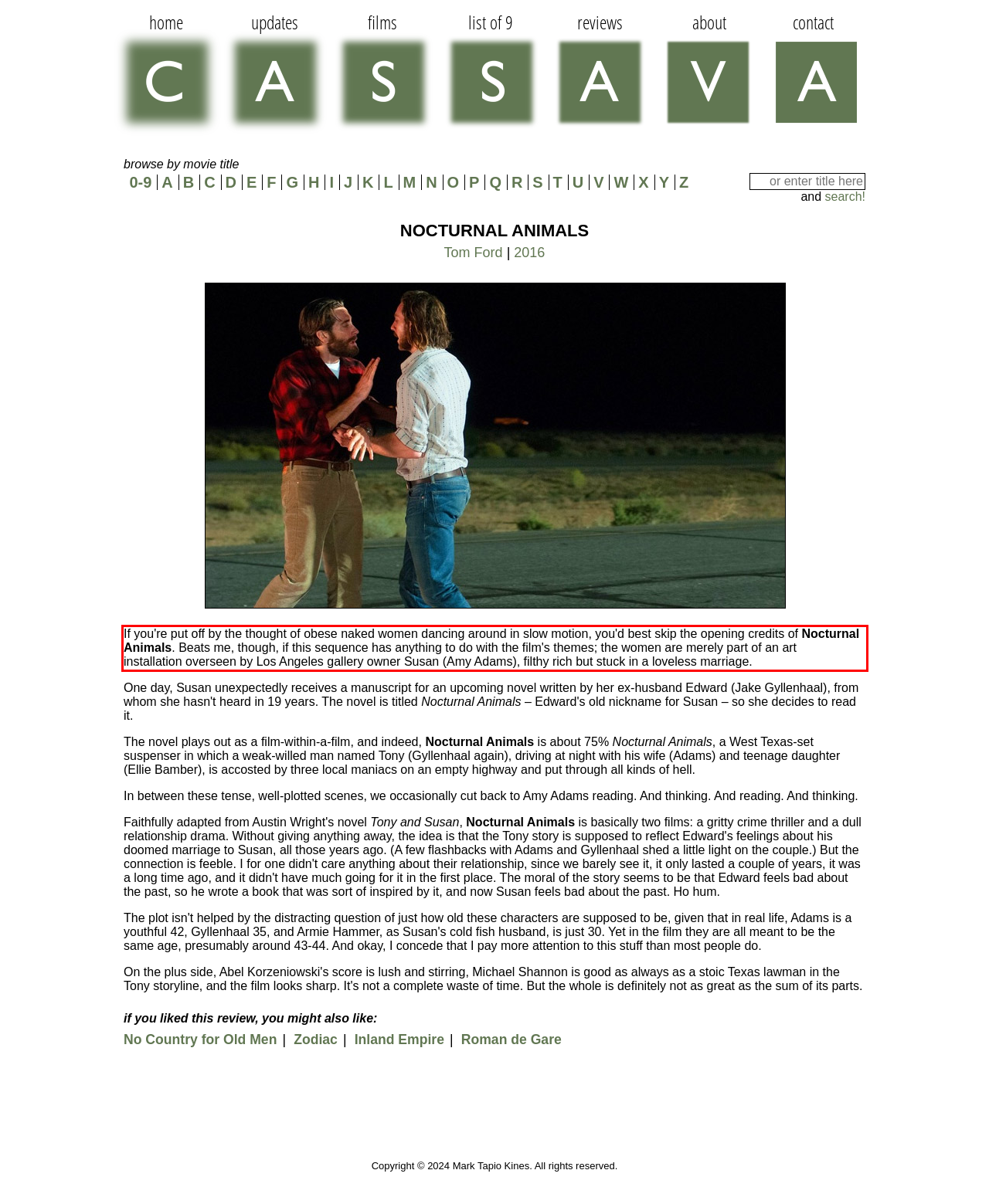Extract and provide the text found inside the red rectangle in the screenshot of the webpage.

If you're put off by the thought of obese naked women dancing around in slow motion, you'd best skip the opening credits of Nocturnal Animals. Beats me, though, if this sequence has anything to do with the film's themes; the women are merely part of an art installation overseen by Los Angeles gallery owner Susan (Amy Adams), filthy rich but stuck in a loveless marriage.